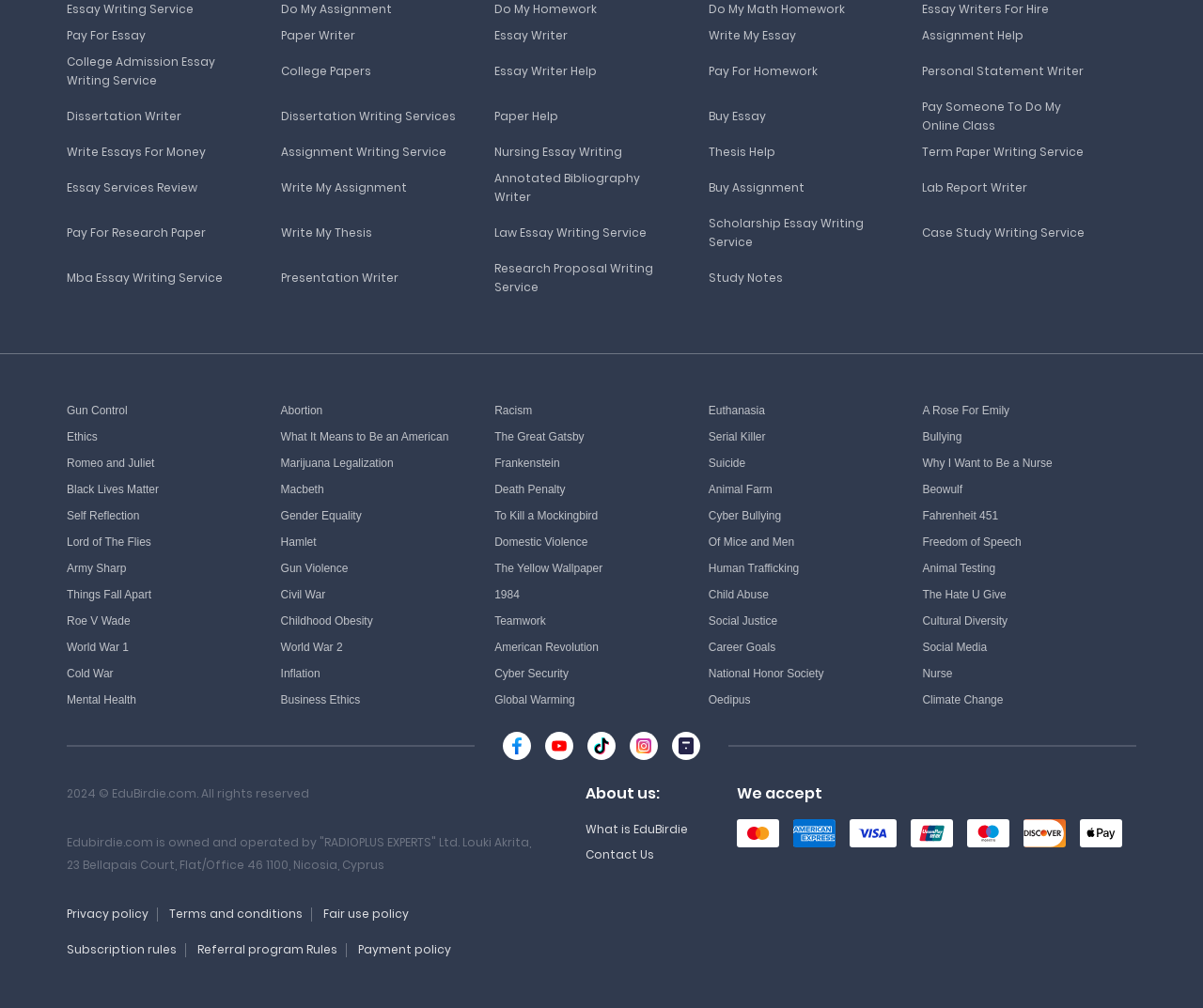Please identify the bounding box coordinates of the region to click in order to complete the task: "Click on Essay Writing Service". The coordinates must be four float numbers between 0 and 1, specified as [left, top, right, bottom].

[0.055, 0.001, 0.161, 0.017]